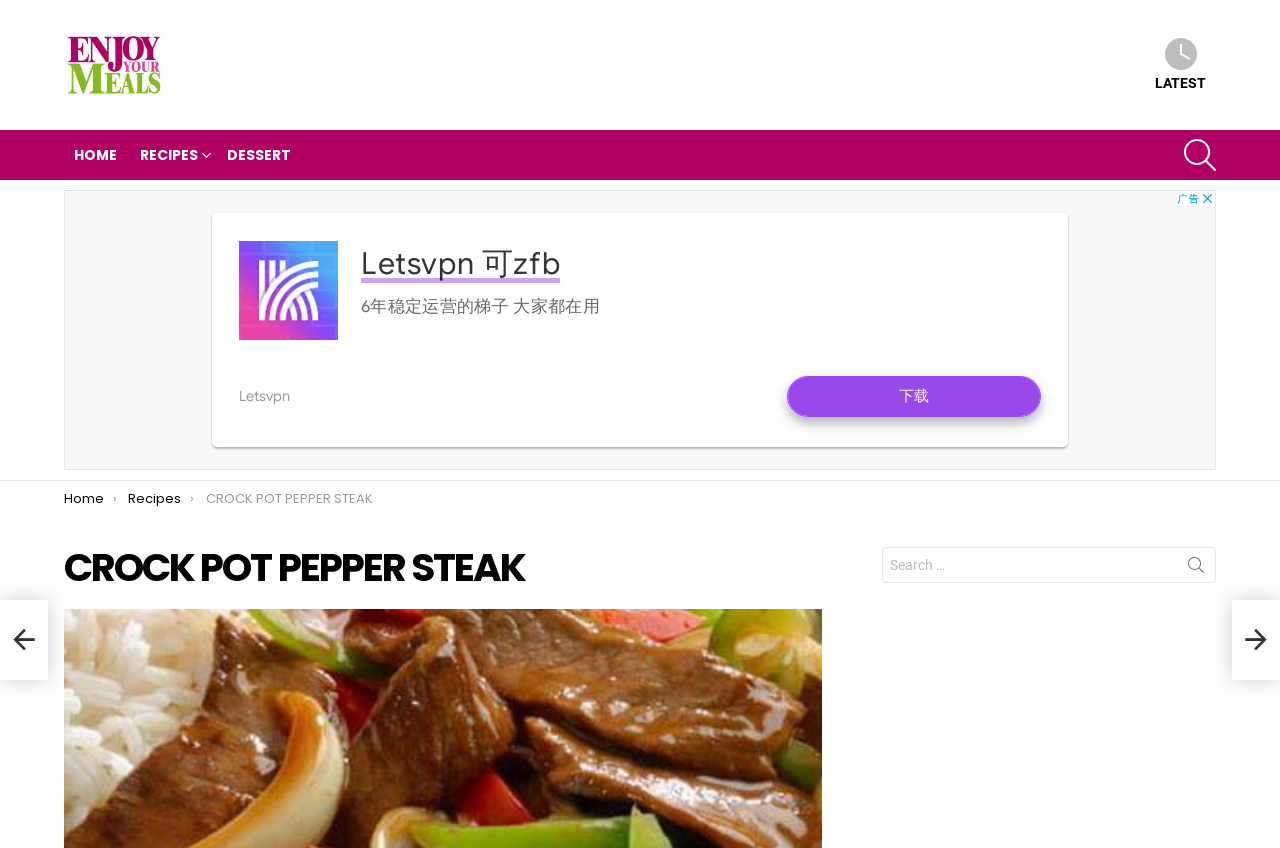Based on what you see in the screenshot, provide a thorough answer to this question: Is there a search function?

I found a search function by looking at the search box and button with the text 'Search for:' and 'SEARCH' respectively, which are located at the bottom right of the webpage.